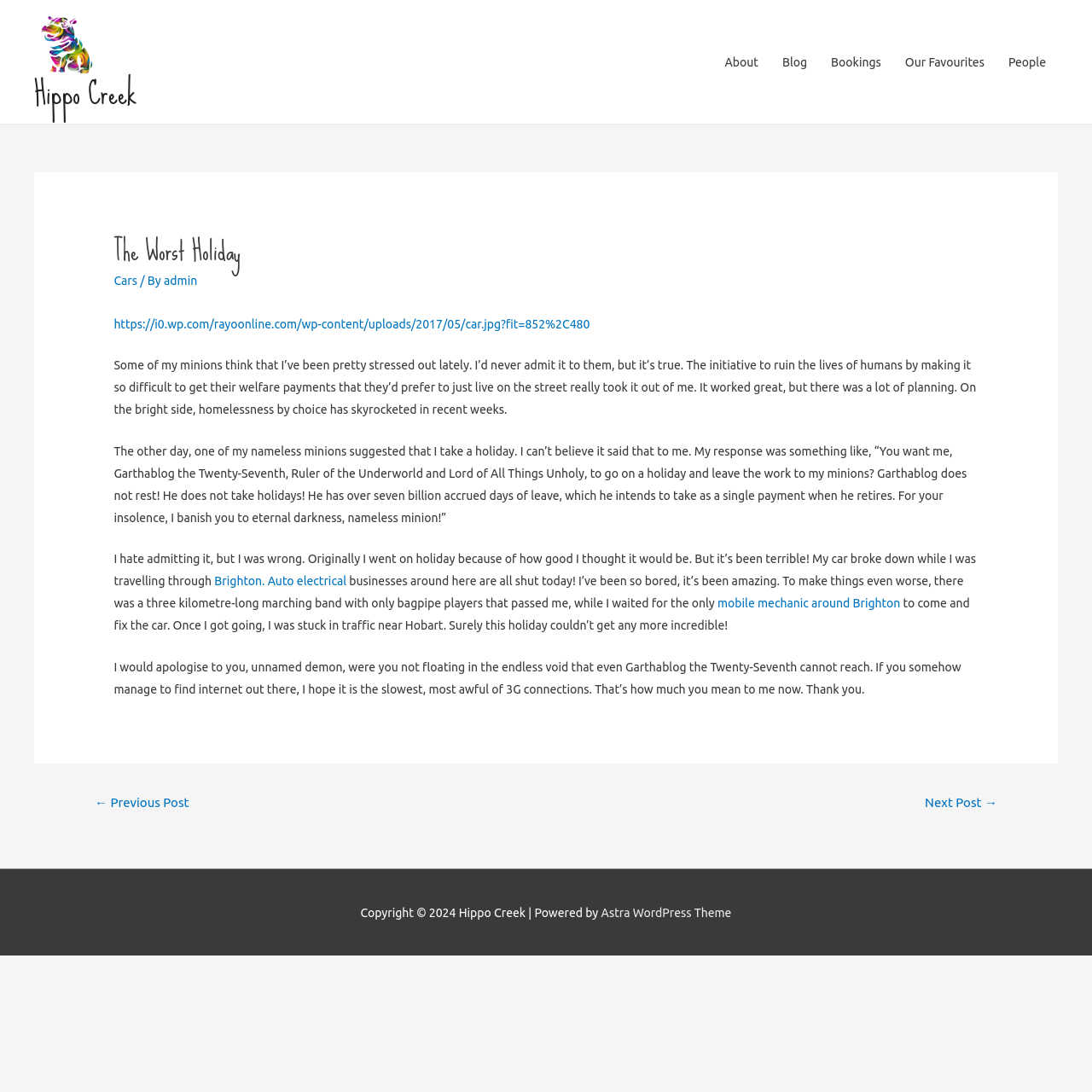Answer briefly with one word or phrase:
What is the theme used to power the website?

Astra WordPress Theme